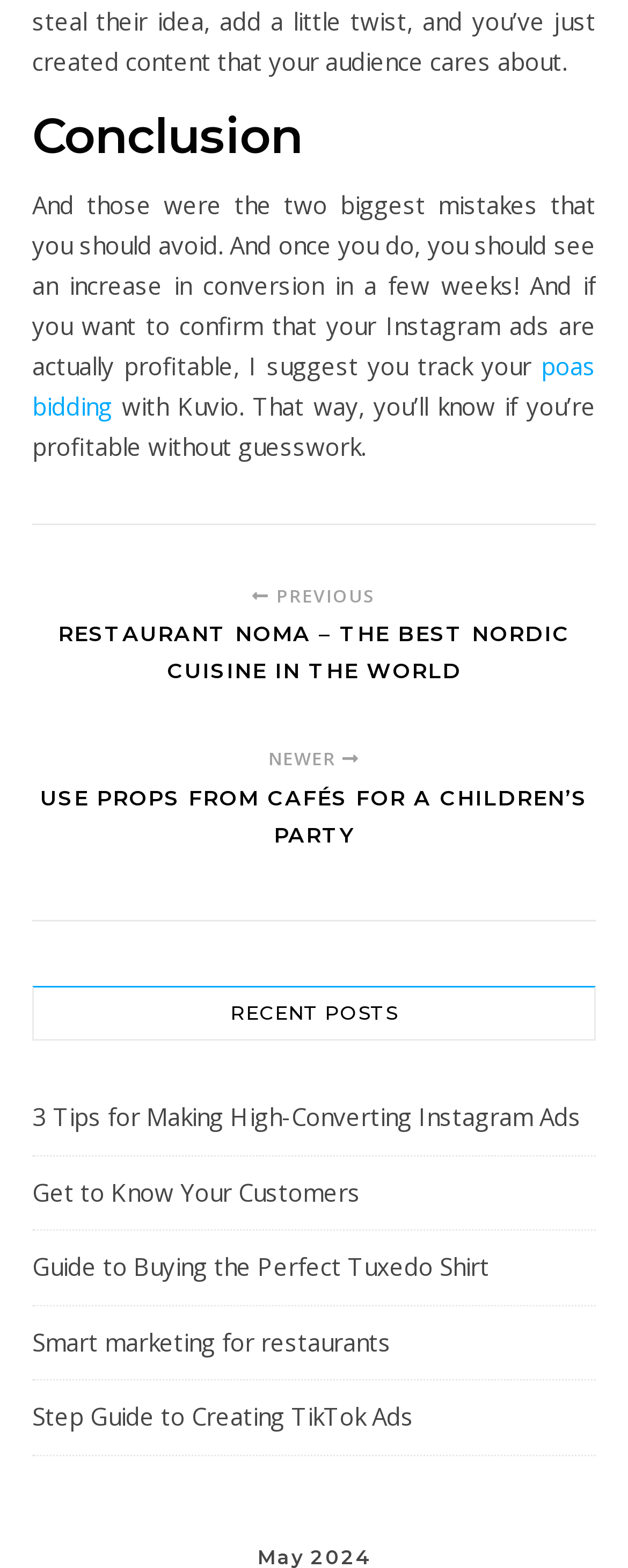Provide a brief response in the form of a single word or phrase:
How many navigation links are there at the bottom of the webpage?

2